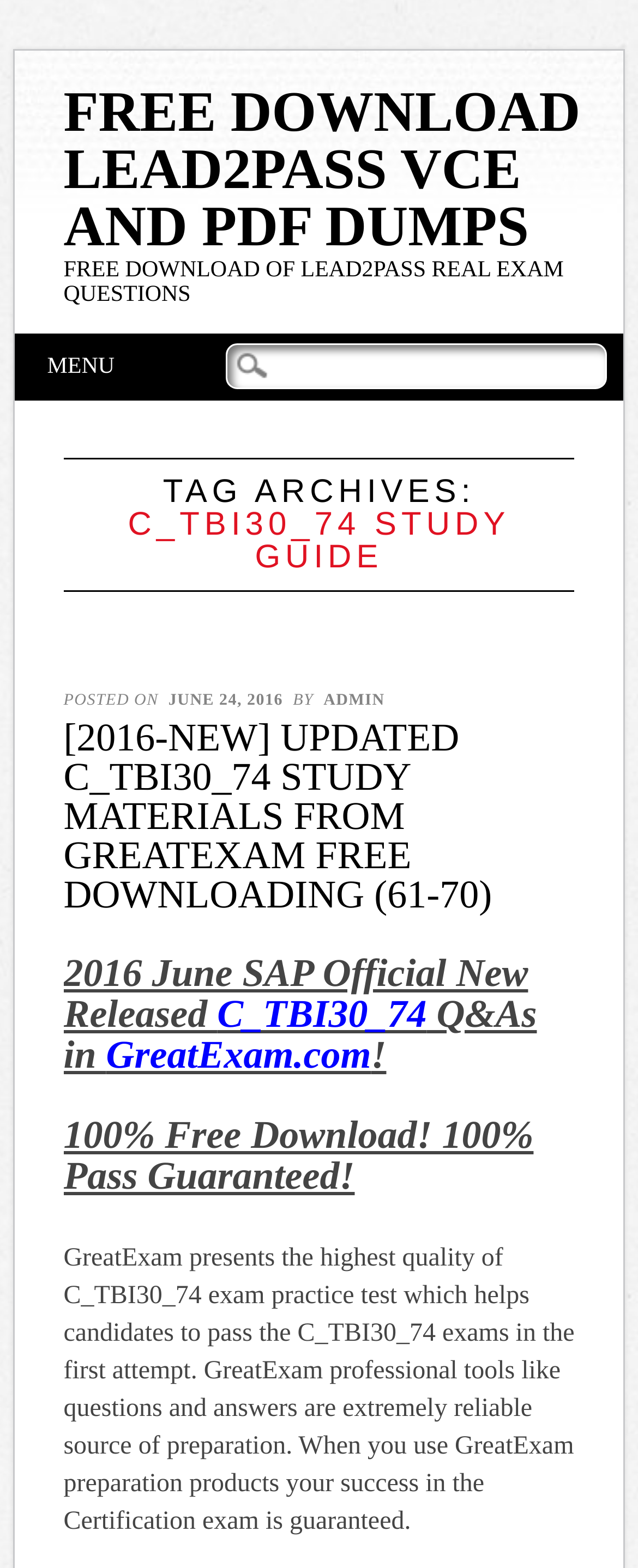What is the name of the study guide?
Please describe in detail the information shown in the image to answer the question.

The name of the study guide can be found in the heading 'TAG ARCHIVES: C_TBI30_74 STUDY GUIDE' which is located in the middle of the webpage.